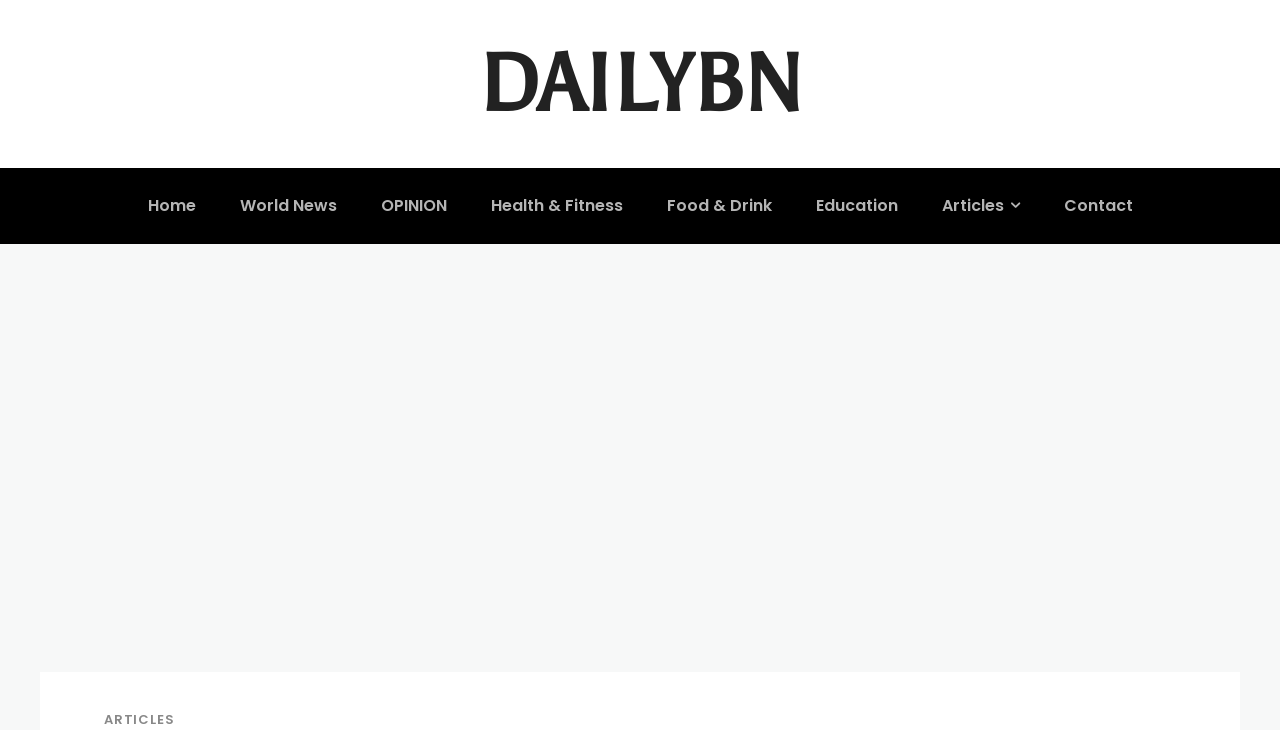Answer the following inquiry with a single word or phrase:
How many main categories are listed?

9